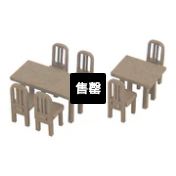Please answer the following question using a single word or phrase: What is the color of the miniature furniture?

Neutral